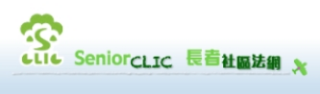Provide a comprehensive description of the image.

The image features the logo of "Senior CLIC," which is an initiative aimed at providing legal information and support specifically for seniors. The logo showcases the name "Senior CLIC," with a green color theme that suggests a friendly and approachable tone. Accompanying the name is a playful emblem resembling a tree or leaf, symbolizing growth and community support. The text is complemented by the Chinese characters "長者社會法網," which translates to "Senior Community Legal Information Network." This indicates the platform's focus on serving the legal needs of the elderly population. The overall design conveys a sense of accessibility and warmth, aligning with its mission to support seniors in navigating legal matters.